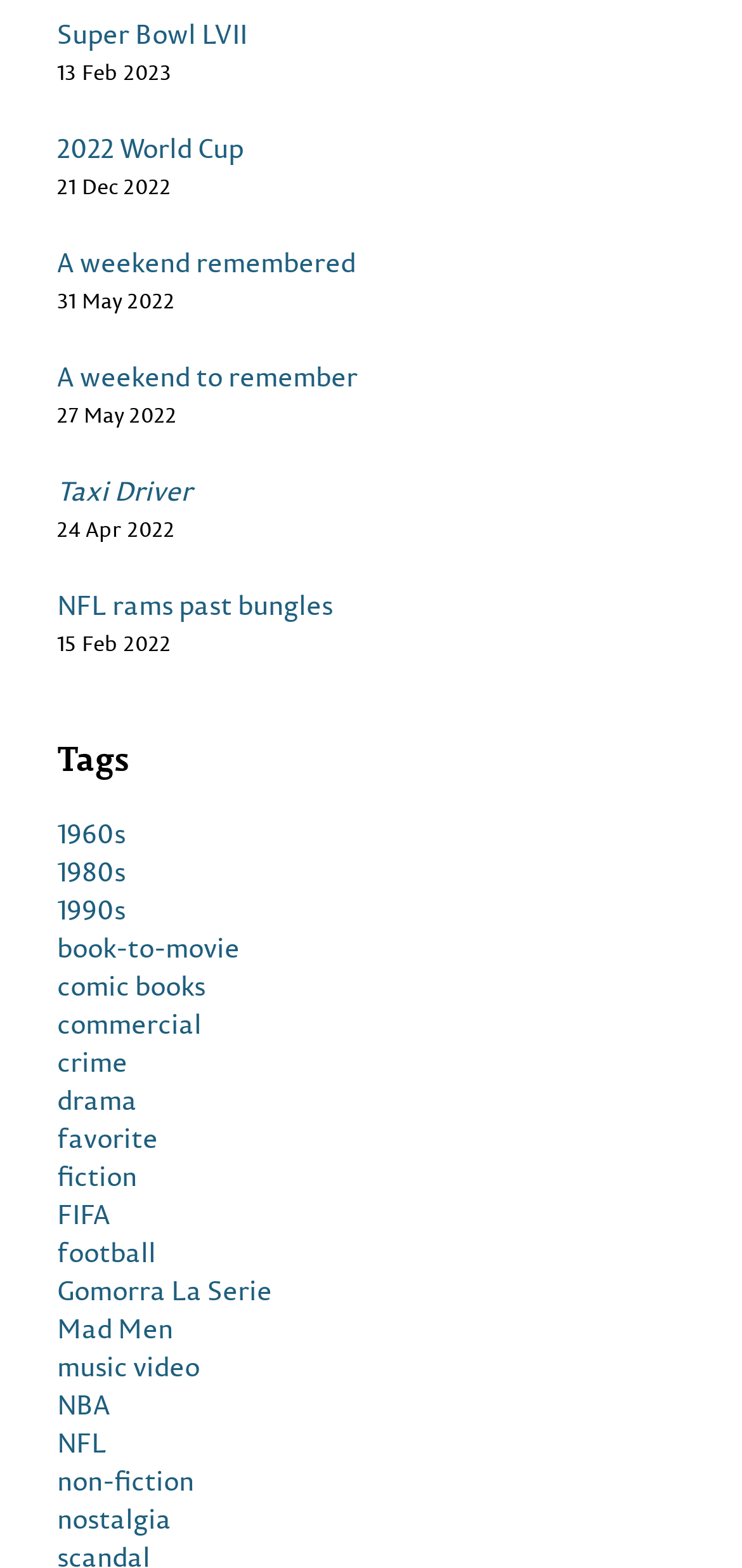Please provide a brief answer to the following inquiry using a single word or phrase:
How many links are related to sports?

4